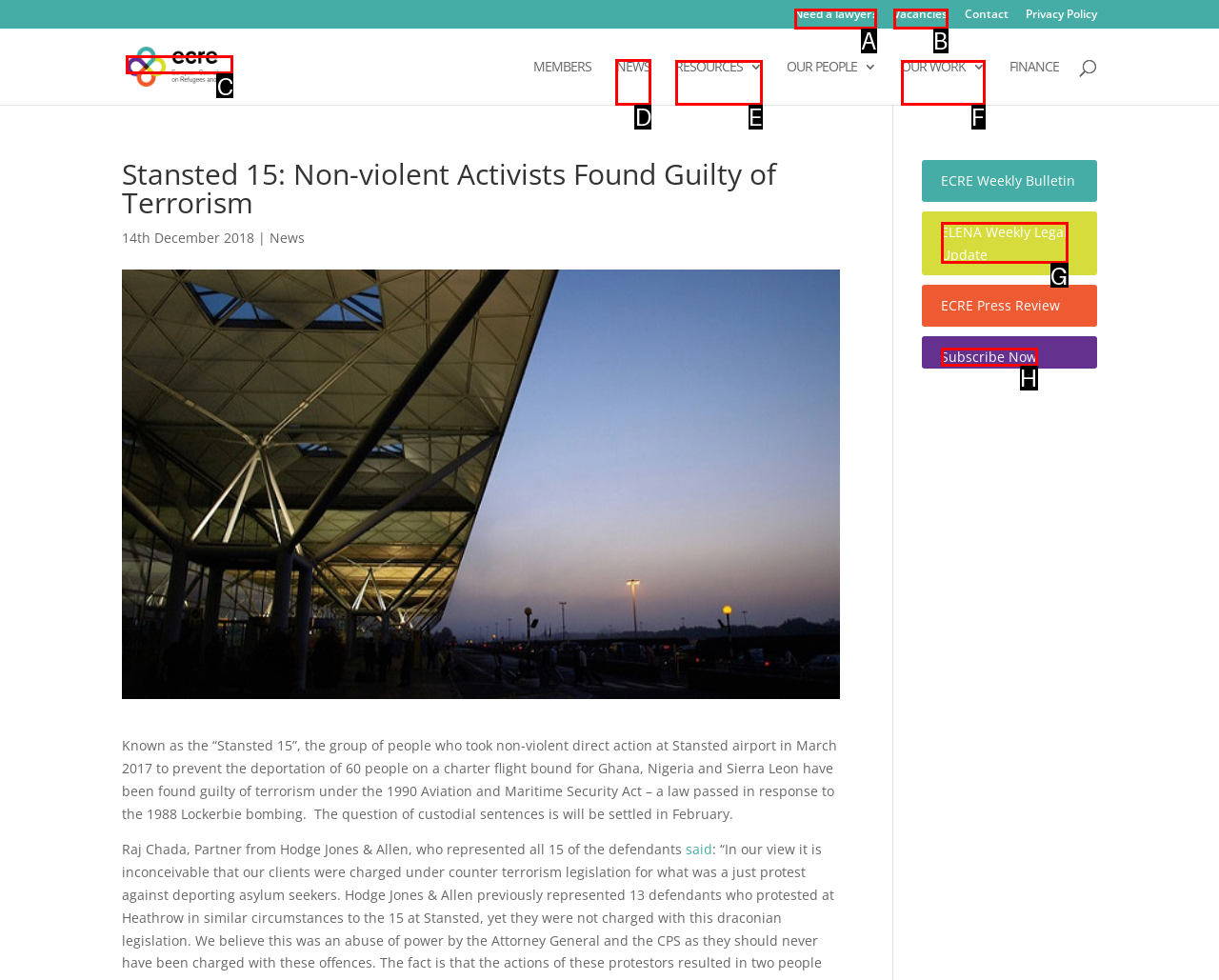Select the appropriate HTML element to click on to finish the task: Click on the 'Kentucky Shirts' link.
Answer with the letter corresponding to the selected option.

None